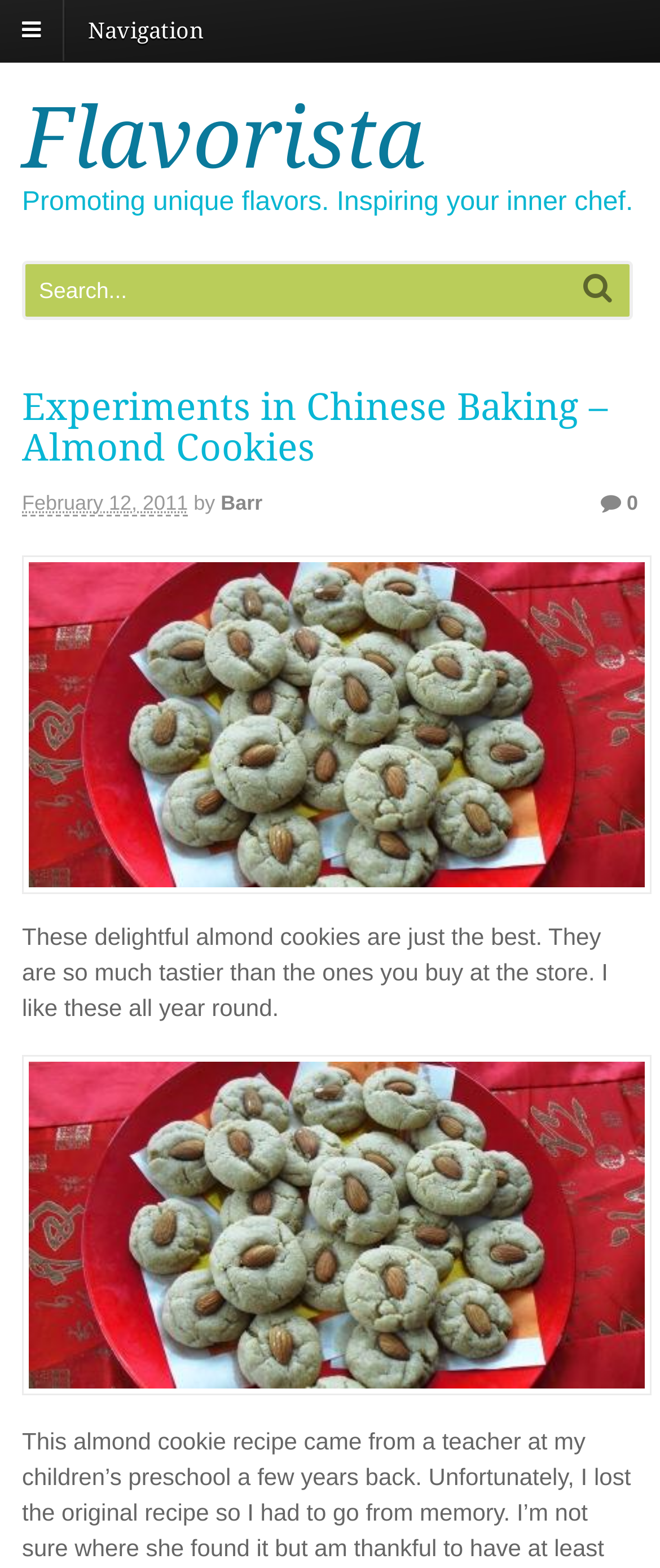Please study the image and answer the question comprehensively:
How many people will share the contents of the jar?

This question is not directly related to the webpage content, but it seems to be a general knowledge question. The answer is 4, as mentioned in the question itself.